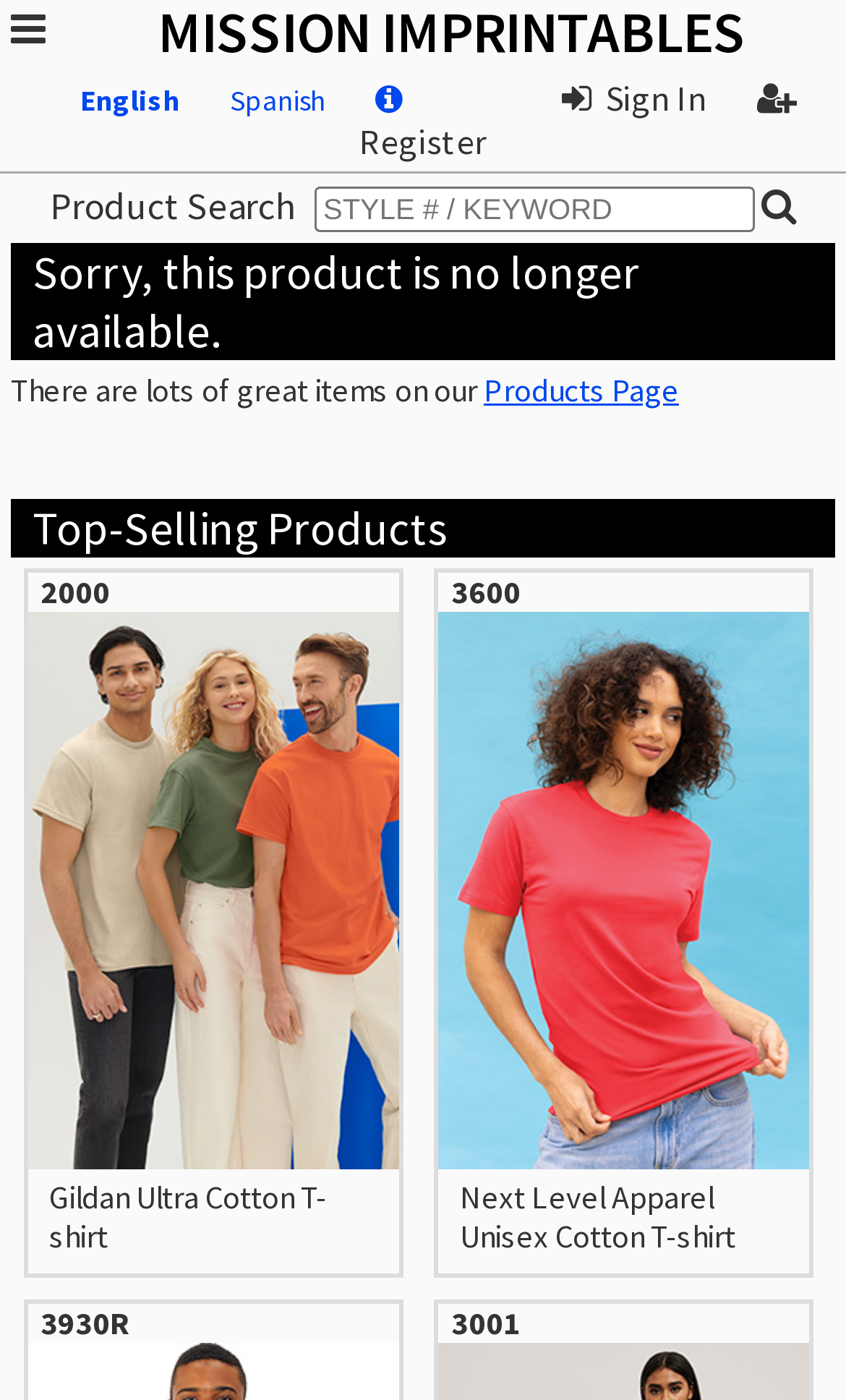Determine the bounding box coordinates of the UI element described below. Use the format (top-left x, top-left y, bottom-right x, bottom-right y) with floating point numbers between 0 and 1: alt="FIRST BANK"

None